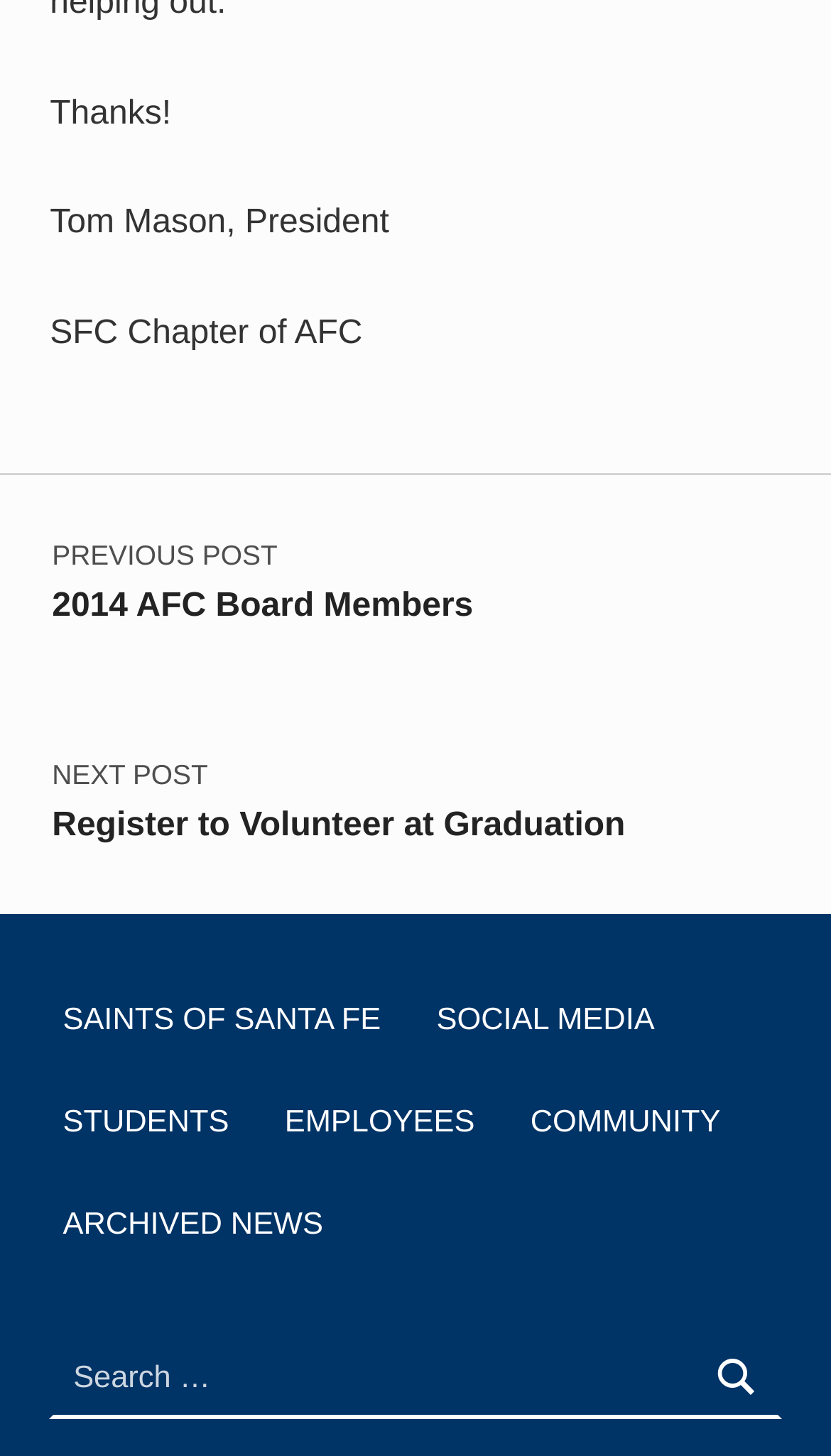What is the purpose of the button at the bottom right corner of the webpage?
Answer the question with a single word or phrase derived from the image.

Search